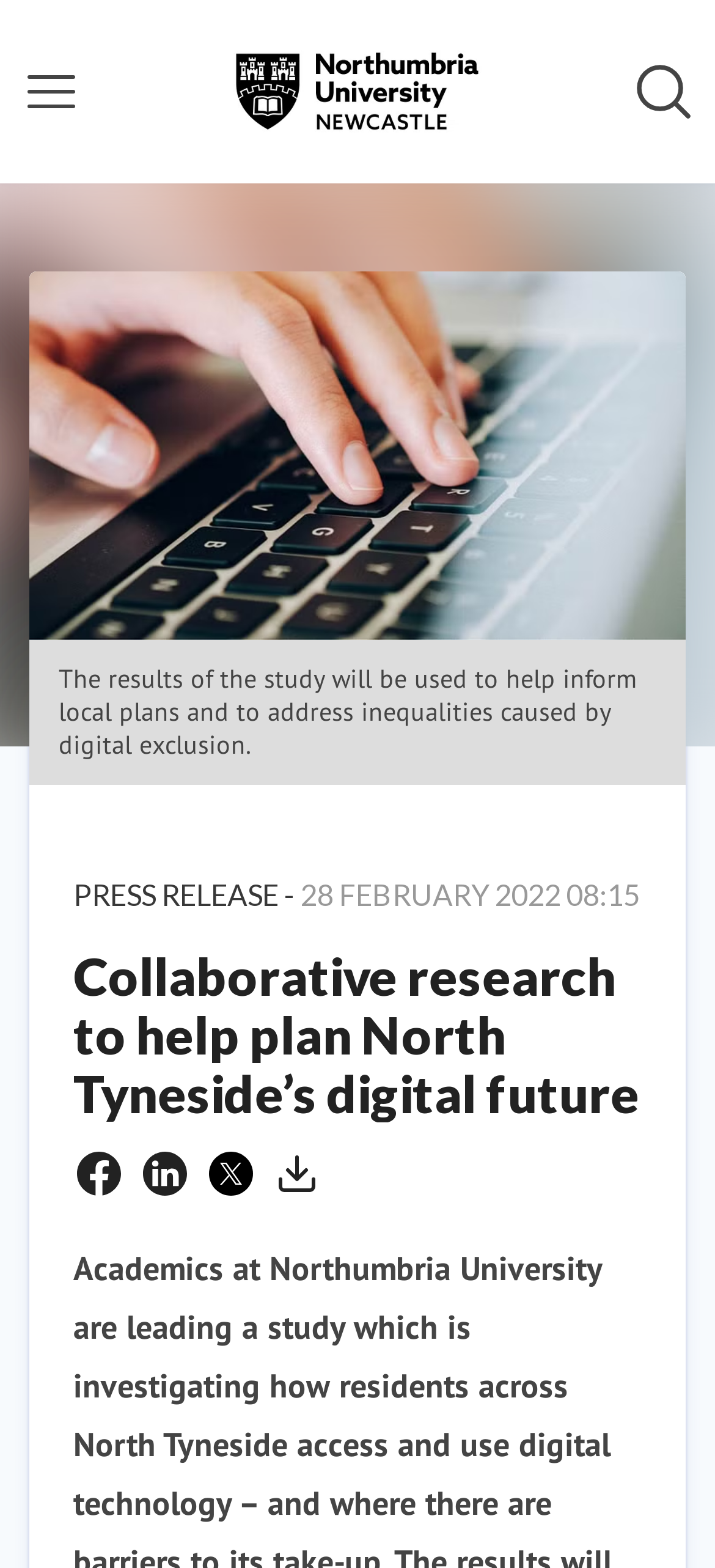What are the social media platforms available for sharing?
Your answer should be a single word or phrase derived from the screenshot.

Facebook, Linkedin, Twitter